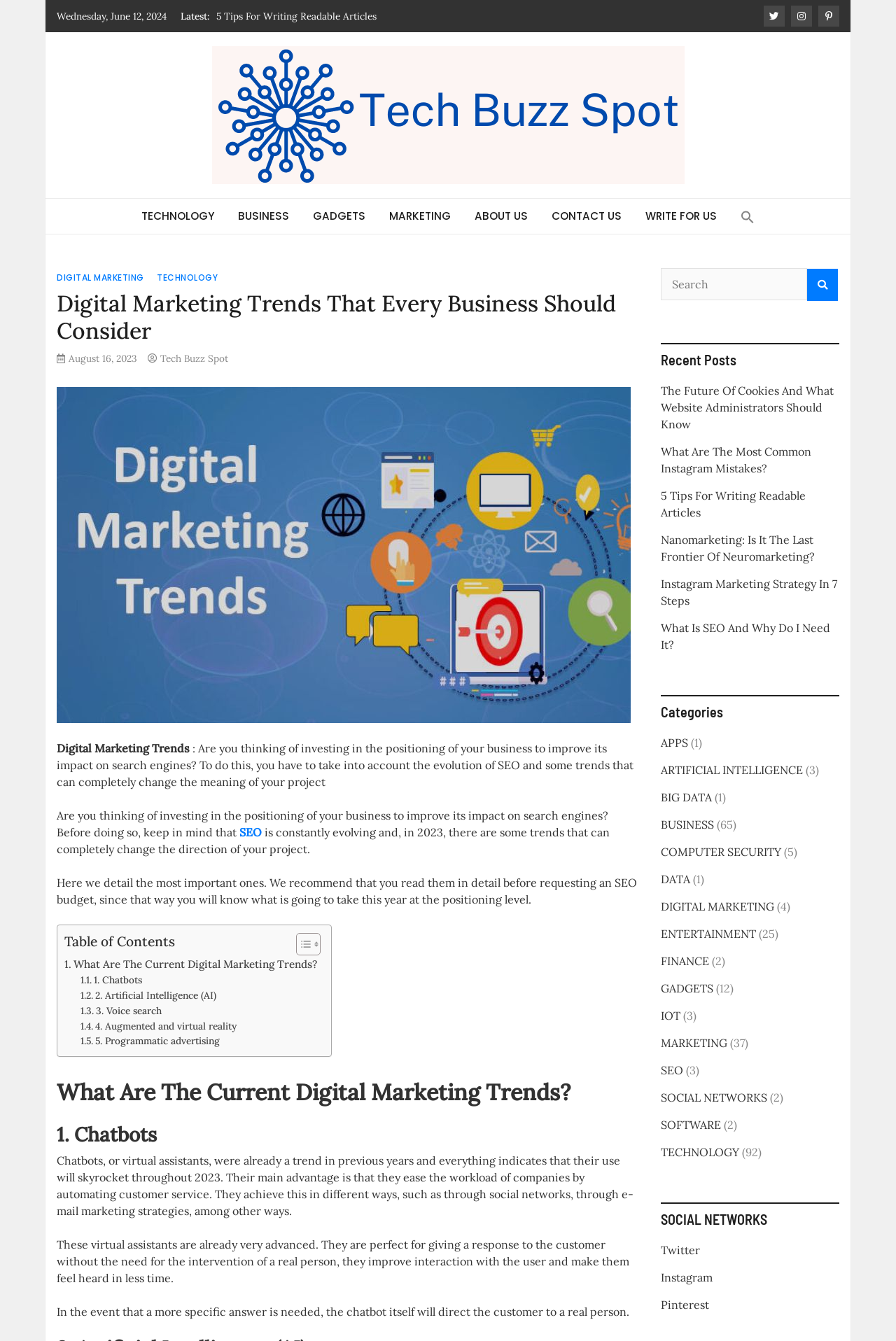Identify the bounding box coordinates of the element that should be clicked to fulfill this task: "Search for something". The coordinates should be provided as four float numbers between 0 and 1, i.e., [left, top, right, bottom].

[0.737, 0.2, 0.901, 0.224]